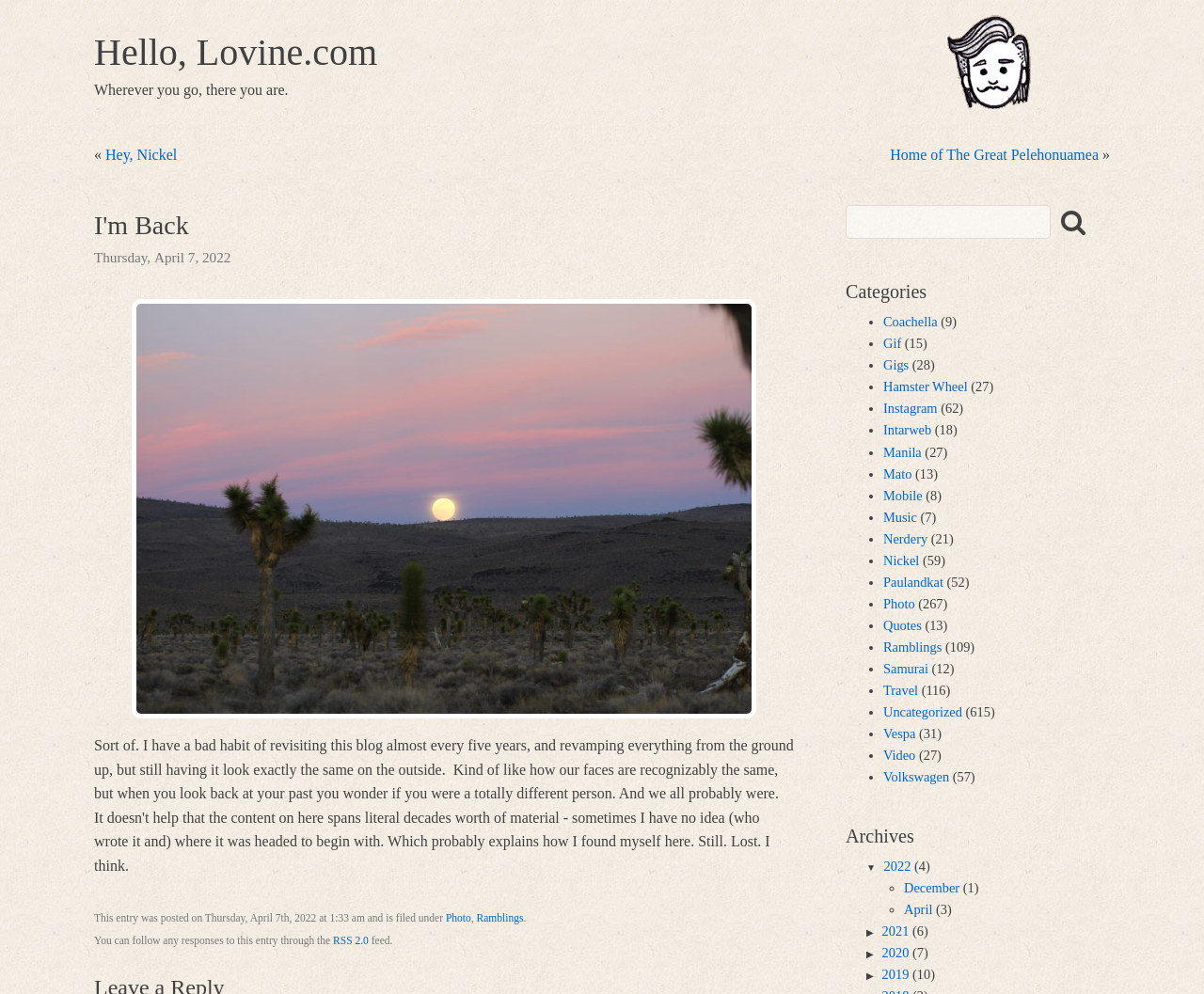Using the information in the image, give a comprehensive answer to the question: 
What is the text above the search box?

I looked at the text above the search box and found the quote 'Wherever you go, there you are.'.